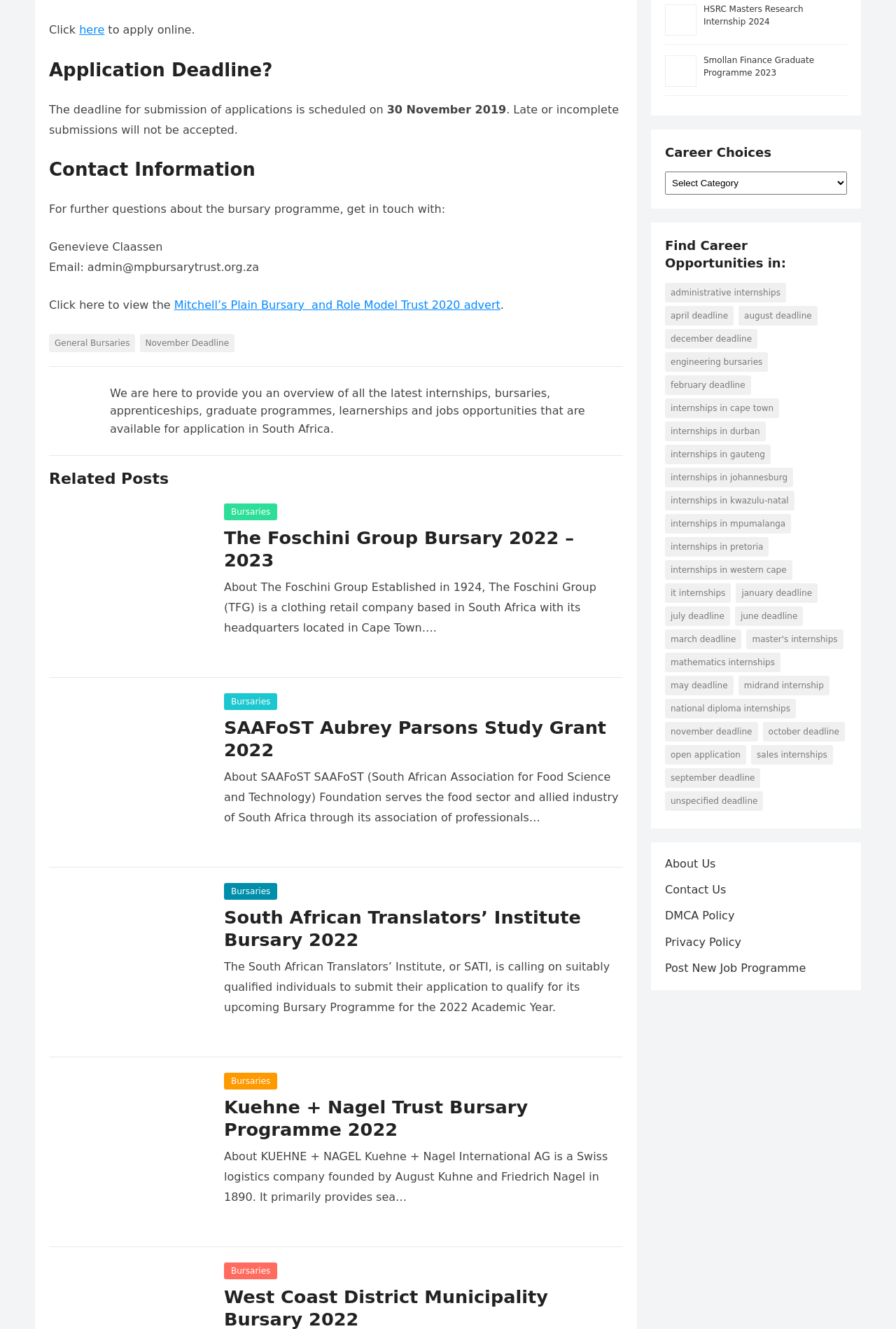Highlight the bounding box coordinates of the element that should be clicked to carry out the following instruction: "Read about the Foschini Group Bursary". The coordinates must be given as four float numbers ranging from 0 to 1, i.e., [left, top, right, bottom].

[0.055, 0.378, 0.234, 0.499]